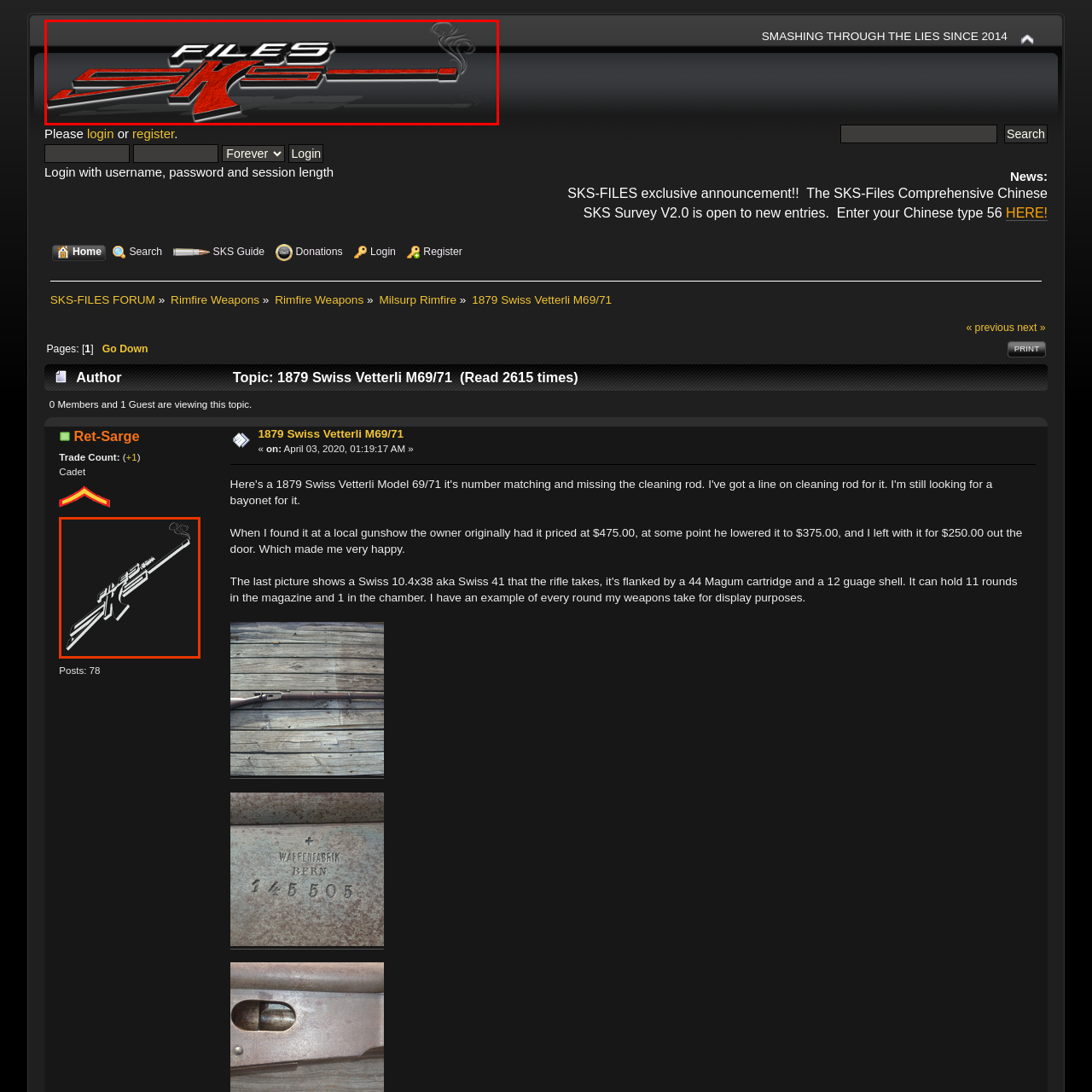What is the primary purpose of the SKS-FILES forum?
Look at the image within the red bounding box and respond with a single word or phrase.

discussions about SKS firearms